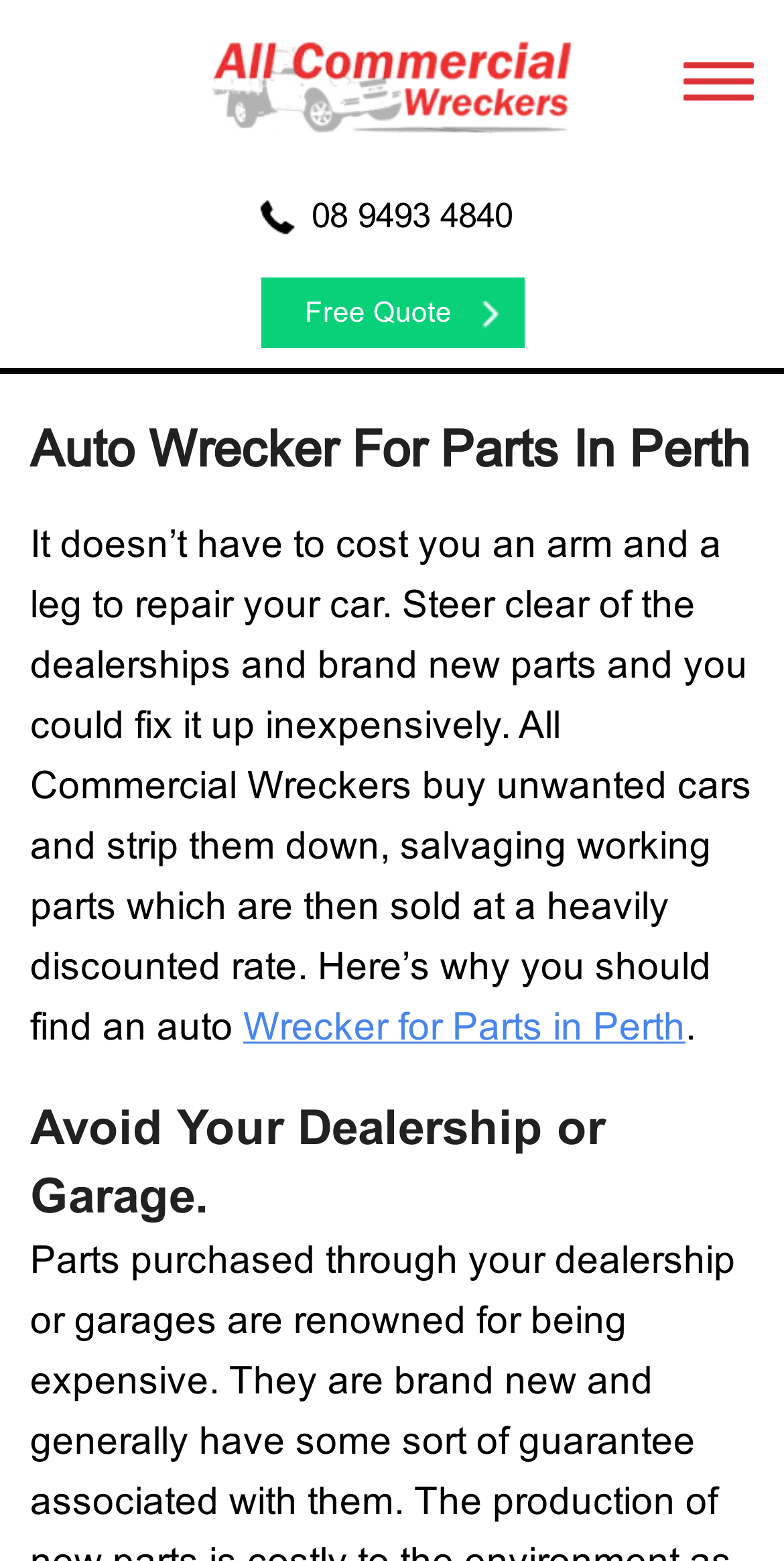Give the bounding box coordinates for the element described as: "Recording Fee Schedule".

None